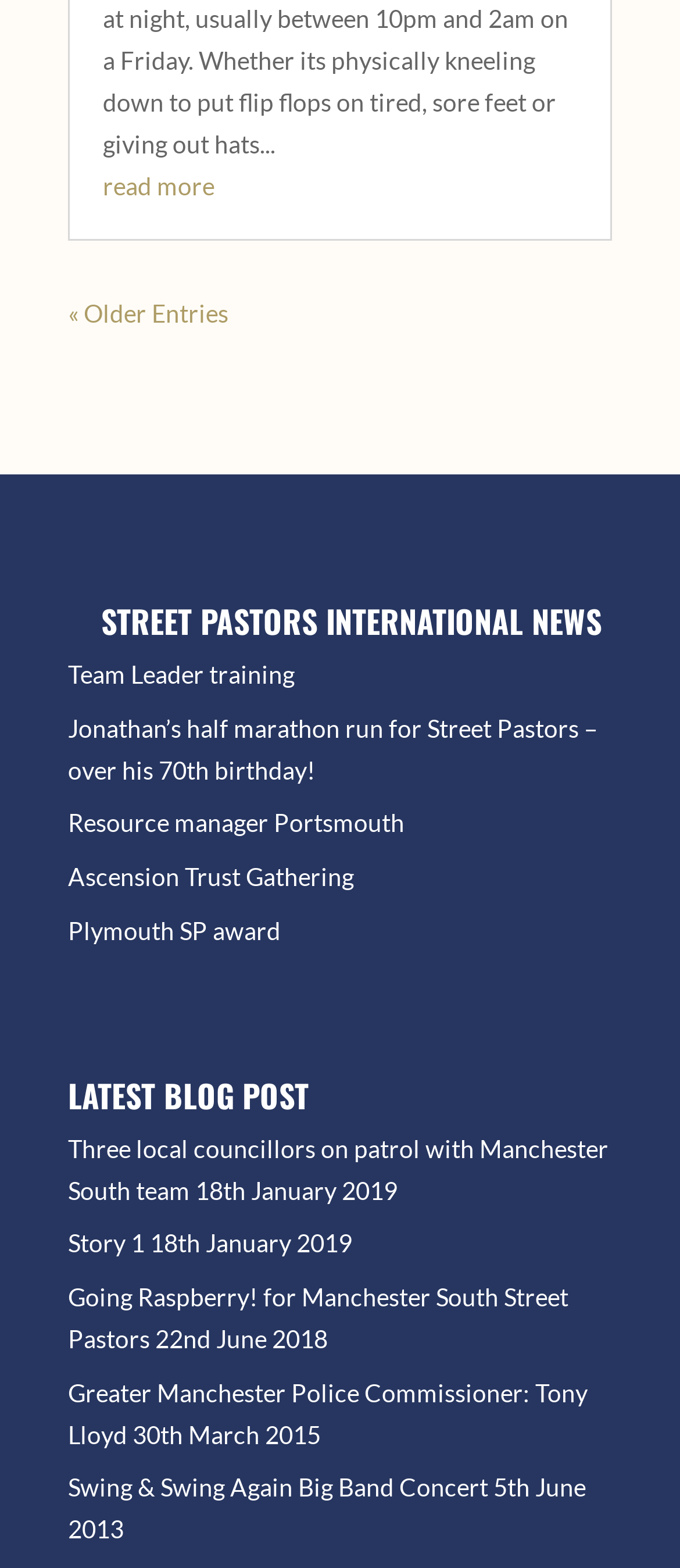Please specify the coordinates of the bounding box for the element that should be clicked to carry out this instruction: "visit RSS STREET PASTORS INTERNATIONAL NEWS". The coordinates must be four float numbers between 0 and 1, formatted as [left, top, right, bottom].

[0.149, 0.382, 0.885, 0.411]